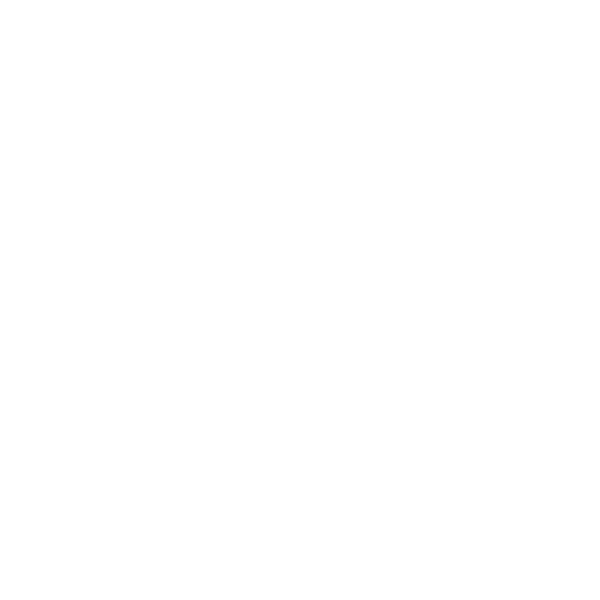Offer a meticulous description of the image.

The image features a stylized representation of a chair, likely highlighting the design of the Rexa Manual, a product featured by Ninetwofive Interiors. The chair design embodies a sleek, ergonomic aesthetic with modern square-backed styling, emphasizing both comfort and sophistication. The image is part of a collection that showcases office and executive furniture, aligning with the product's focus on contemporary design. The elegant features suggest its suitability for various professional environments, promoting a blend of functionality and modern elegance.